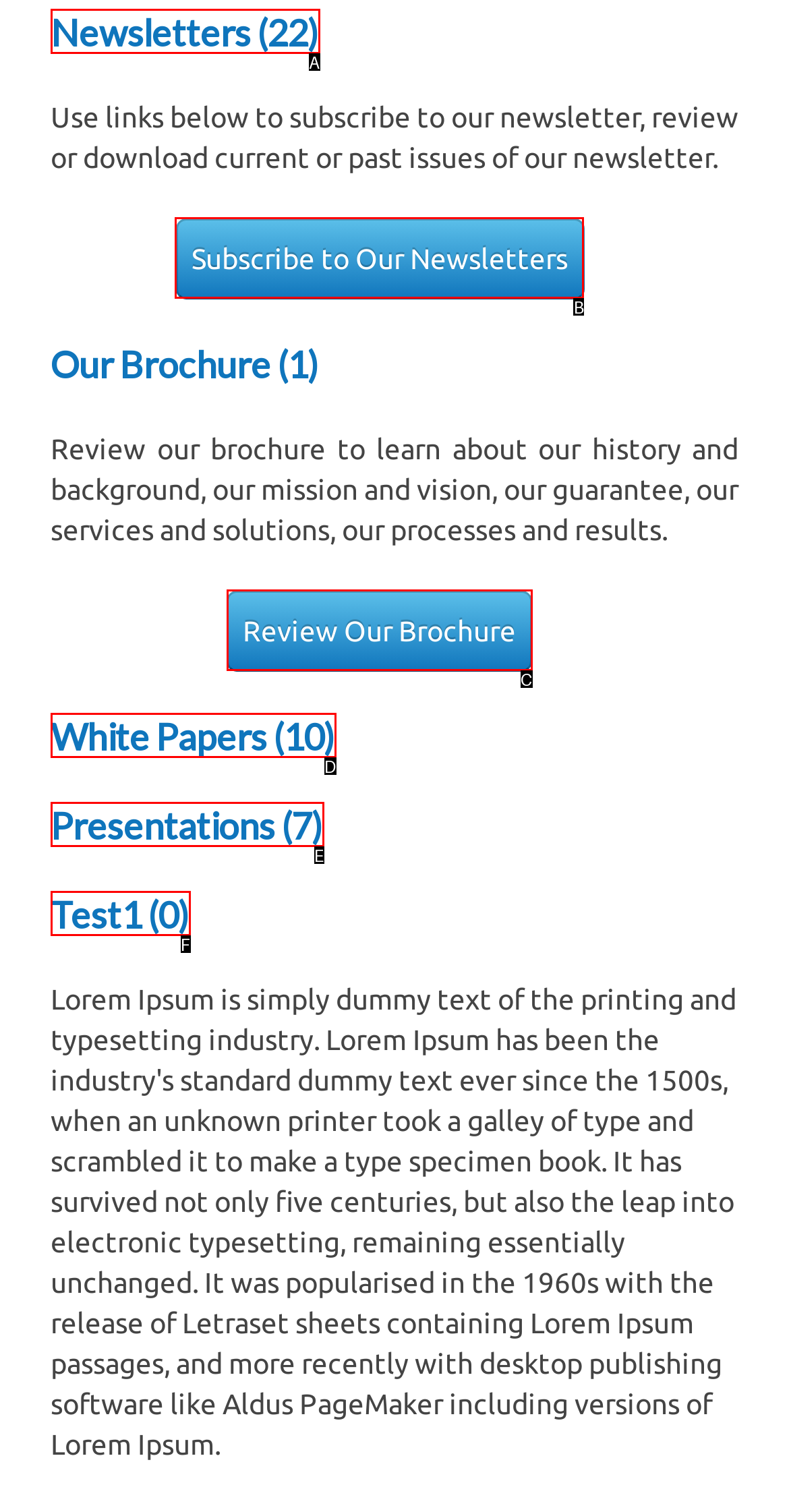From the given choices, indicate the option that best matches: Newsletters (22)
State the letter of the chosen option directly.

A